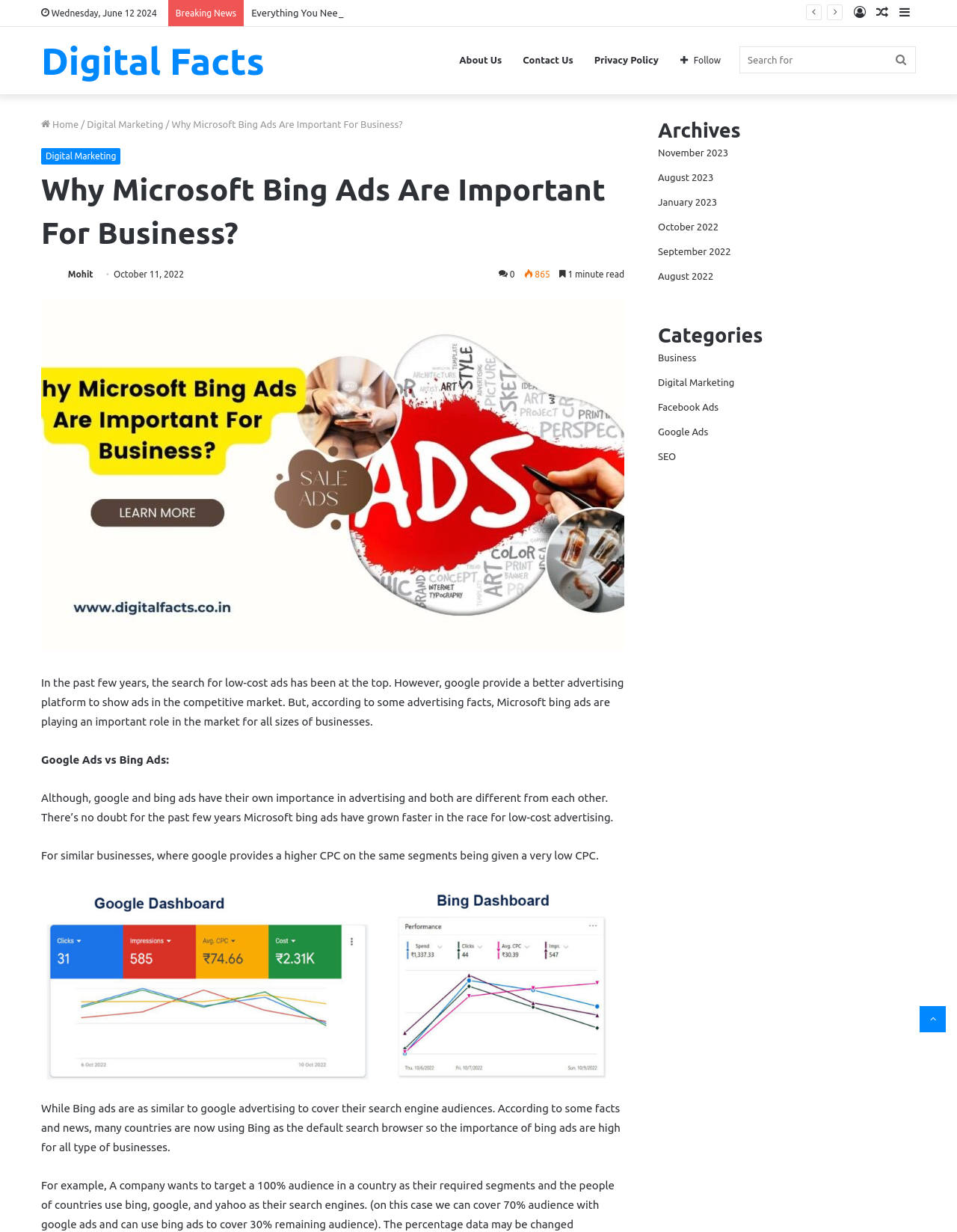Pinpoint the bounding box coordinates for the area that should be clicked to perform the following instruction: "Click the 'START A STARTUP' link".

None